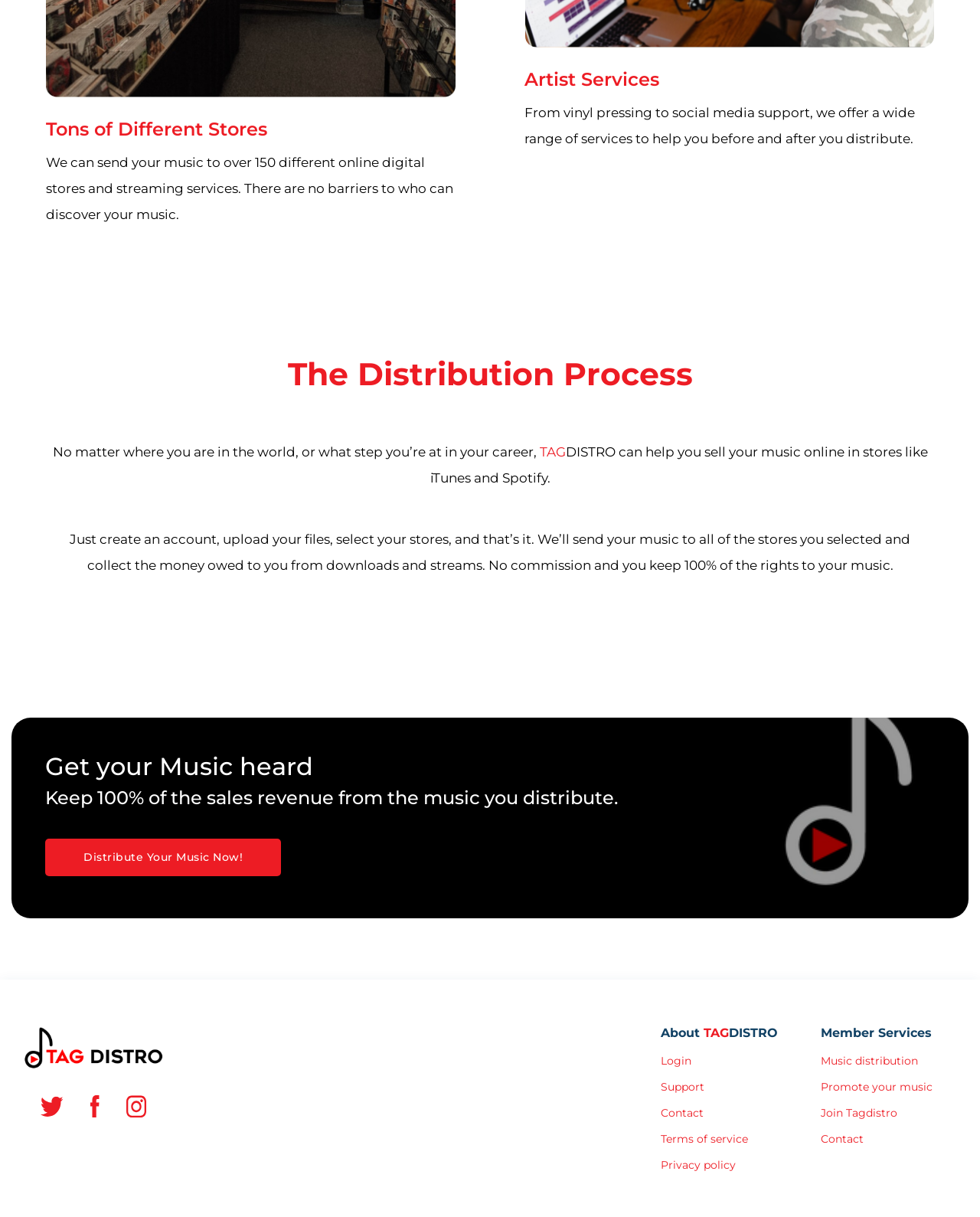Identify the coordinates of the bounding box for the element described below: "Terms of service". Return the coordinates as four float numbers between 0 and 1: [left, top, right, bottom].

[0.674, 0.931, 0.764, 0.94]